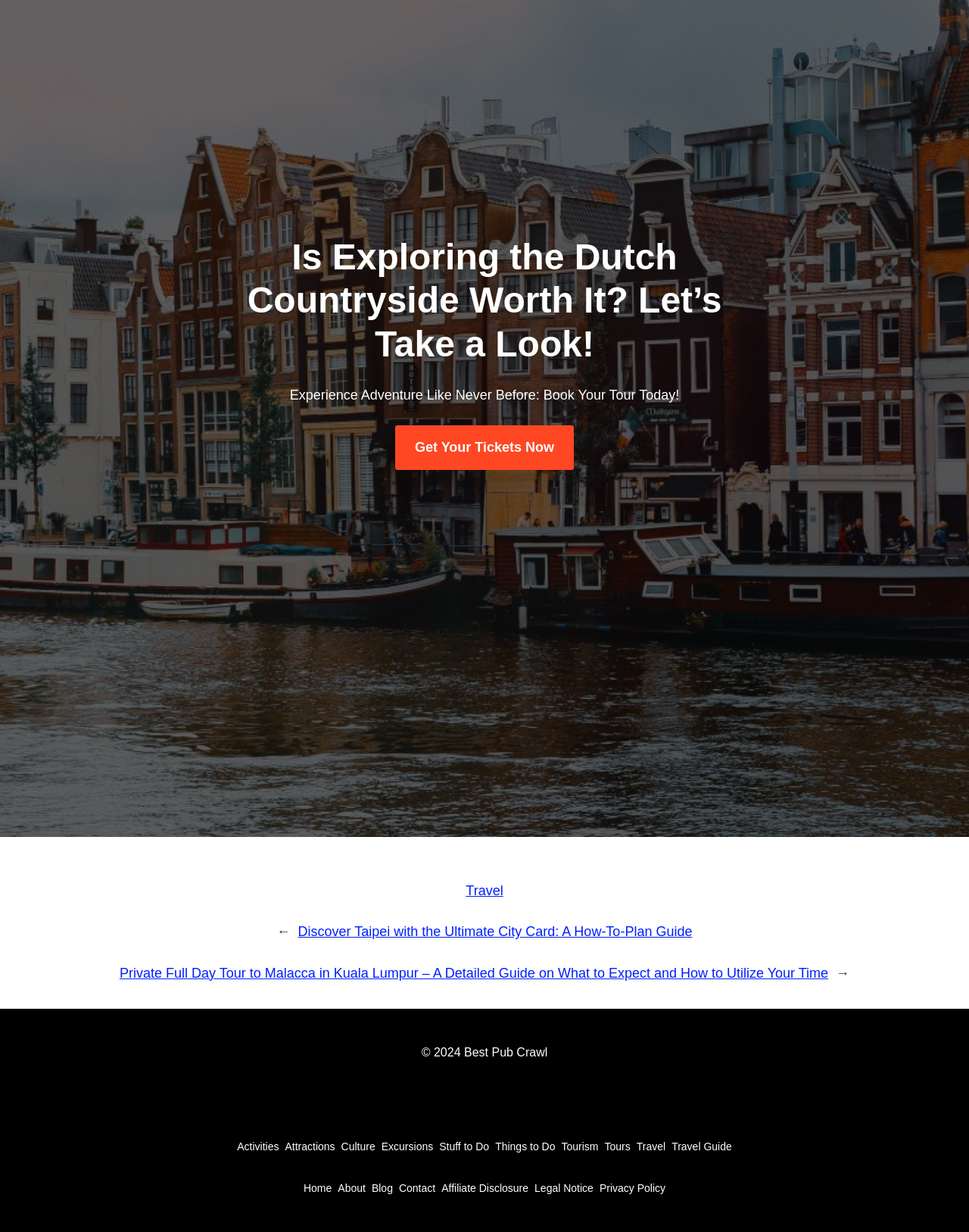Use a single word or phrase to answer this question: 
What is the main topic of the webpage?

Travel